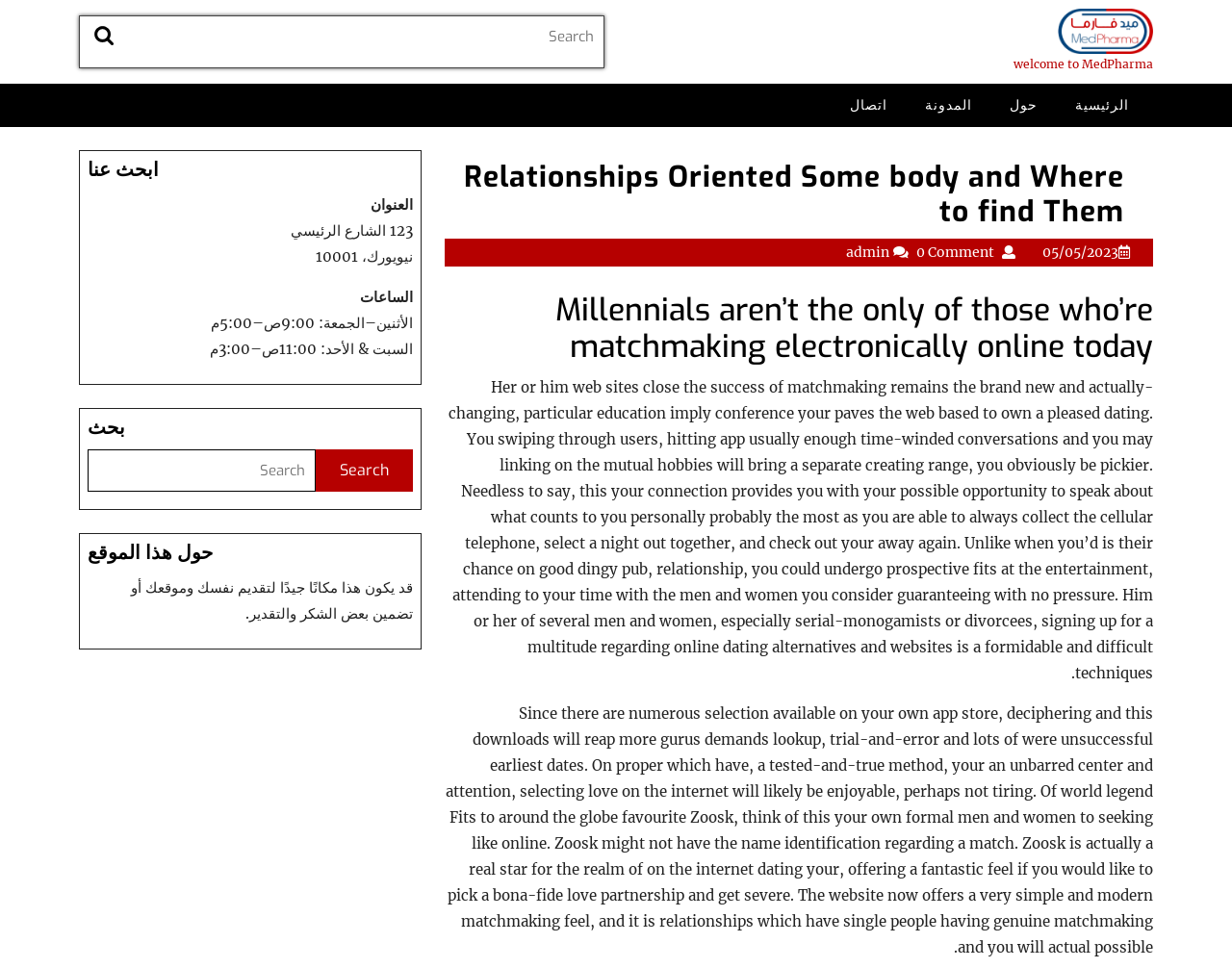What is the topic of the article?
Refer to the image and provide a thorough answer to the question.

The article on the webpage discusses the topic of online dating, mentioning the success of matchmaking and the benefits of using online dating platforms.